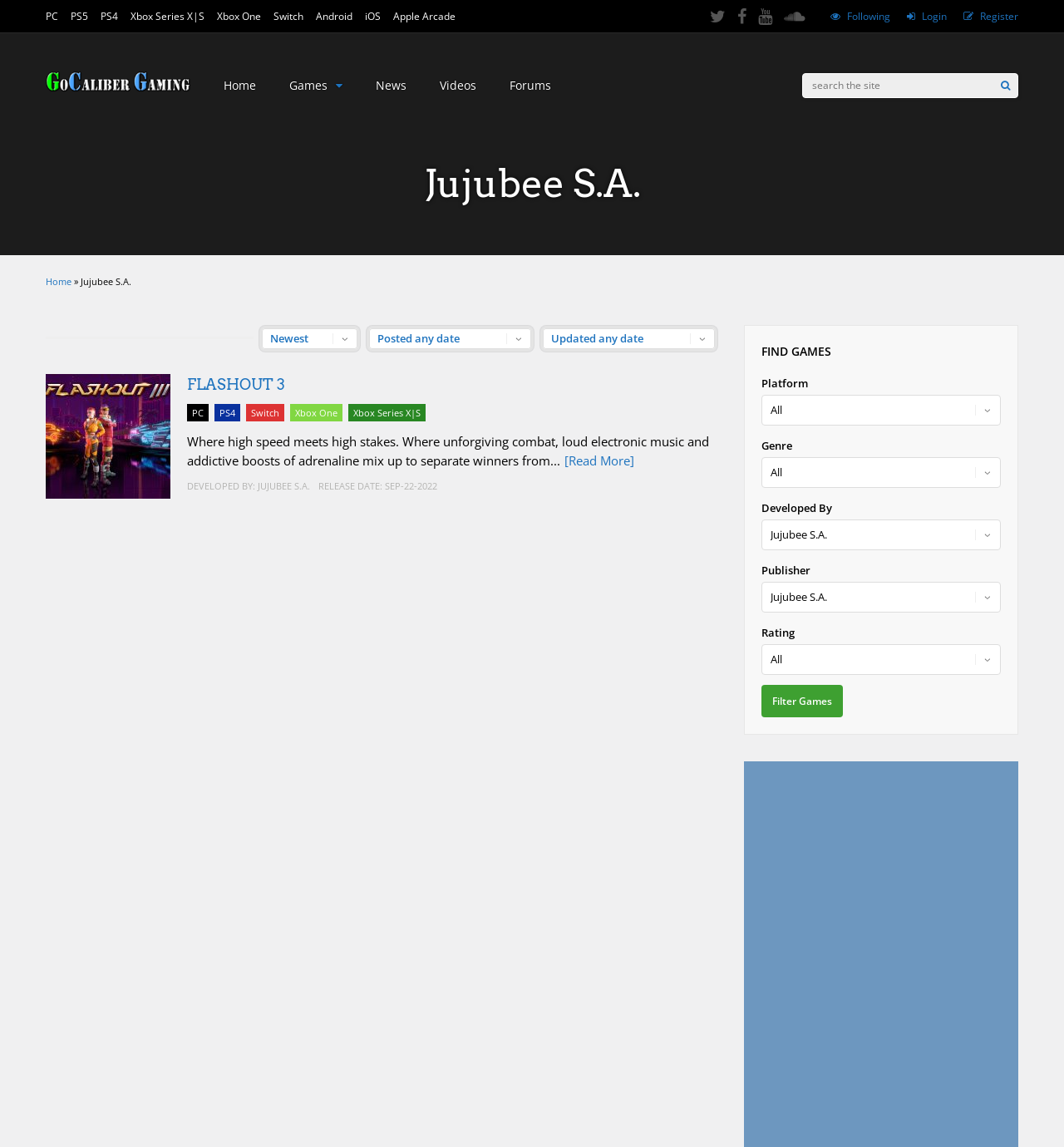Could you provide the bounding box coordinates for the portion of the screen to click to complete this instruction: "Read more about FLASHOUT 3"?

[0.53, 0.394, 0.596, 0.409]